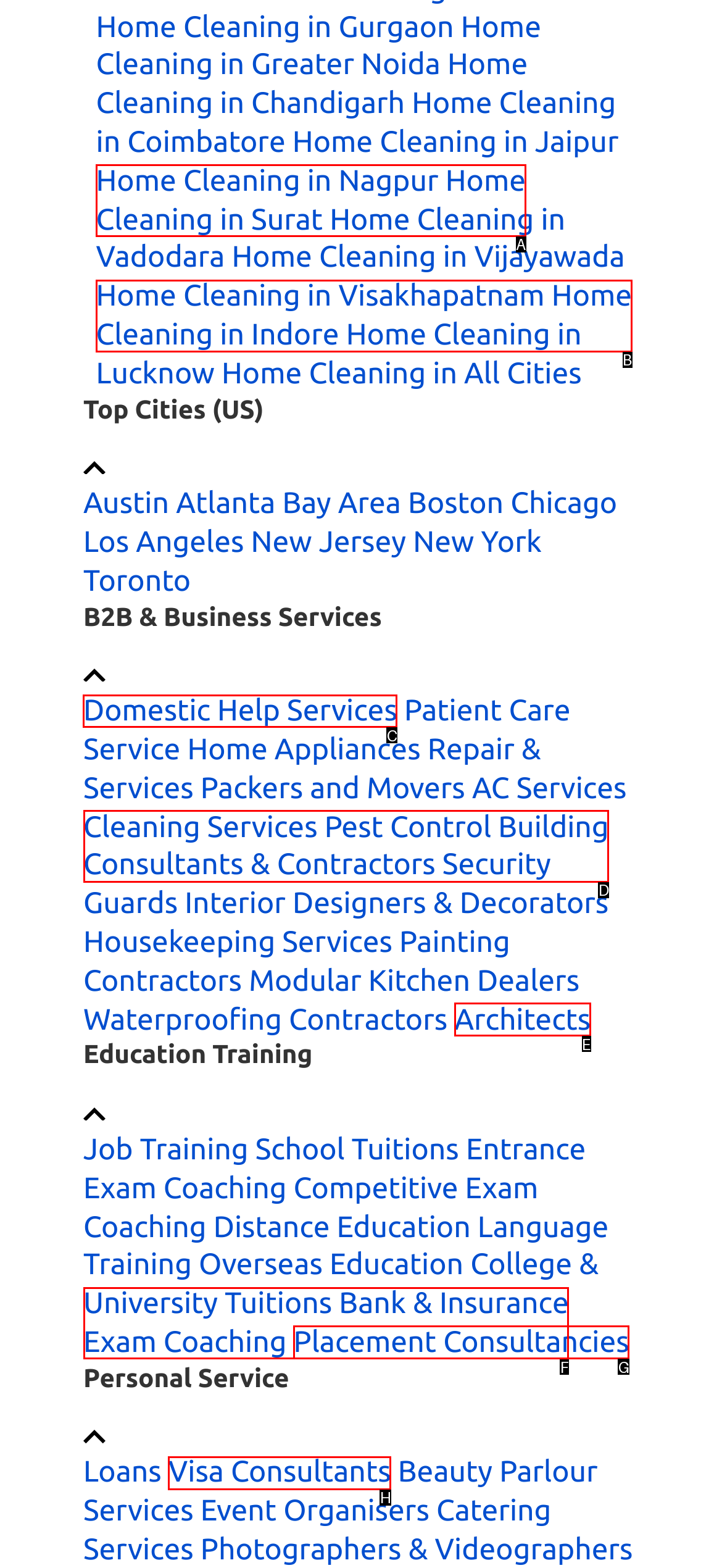Determine the correct UI element to click for this instruction: View Domestic Help Services. Respond with the letter of the chosen element.

C